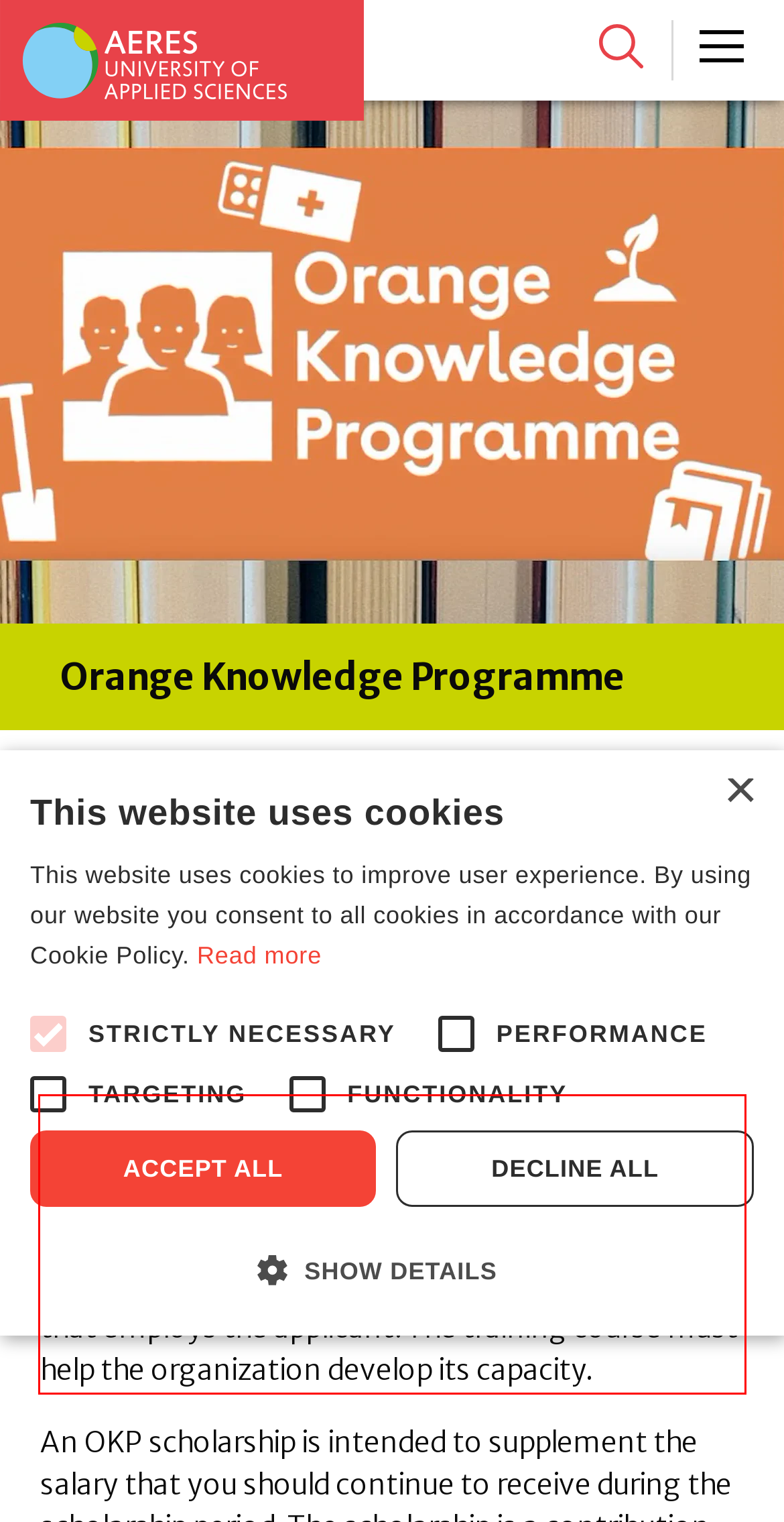With the given screenshot of a webpage, locate the red rectangle bounding box and extract the text content using OCR.

The Orange Knowledge Programme (OKP) offers individual scholarships to mid-career professionals in eligible countries. The scholarship should be used for training. The need for this training has to be demonstrated in the context of the organization that employs the applicant. The training course must help the organization develop its capacity.